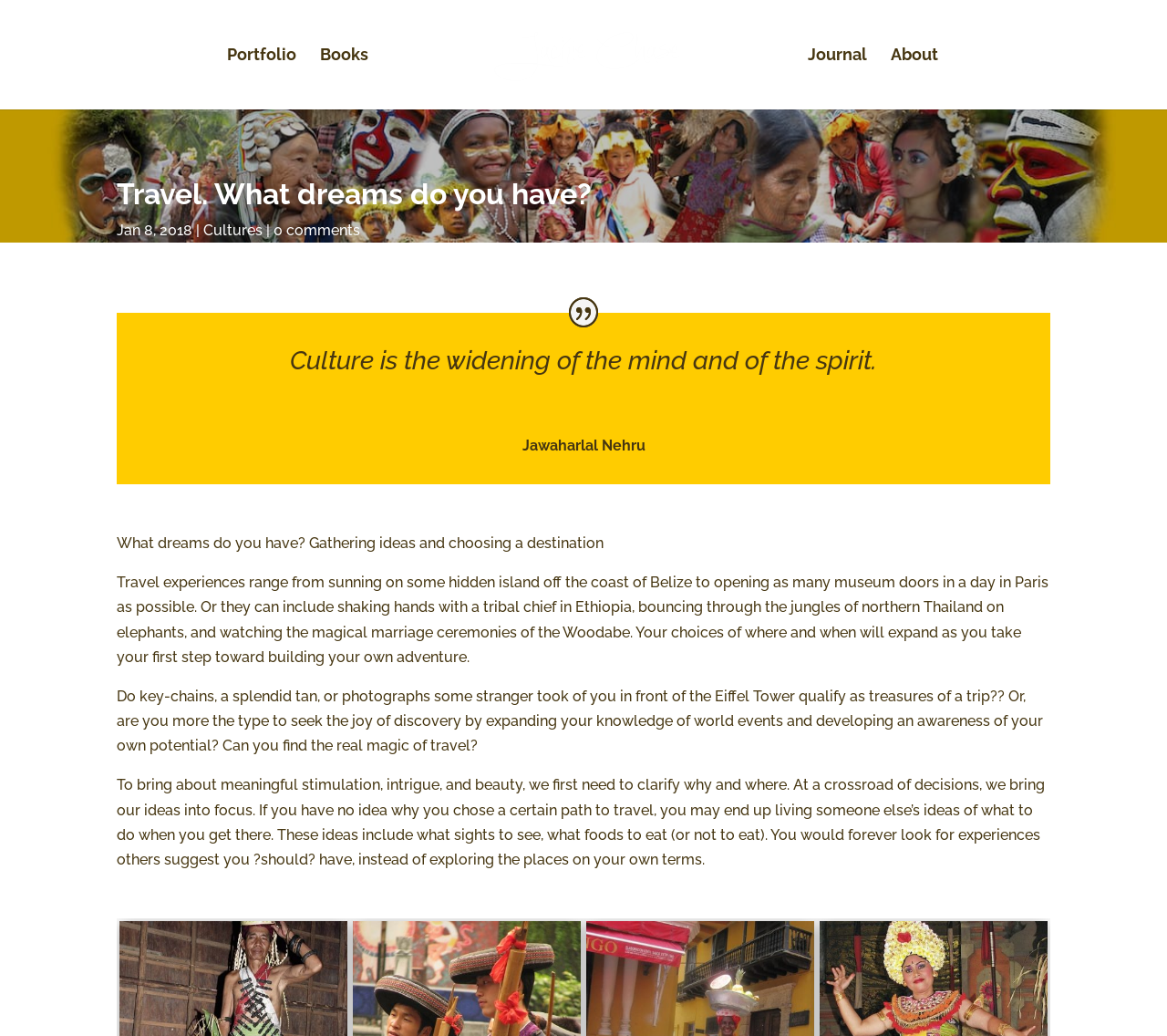Identify and provide the bounding box for the element described by: "Portfolio".

[0.194, 0.047, 0.254, 0.106]